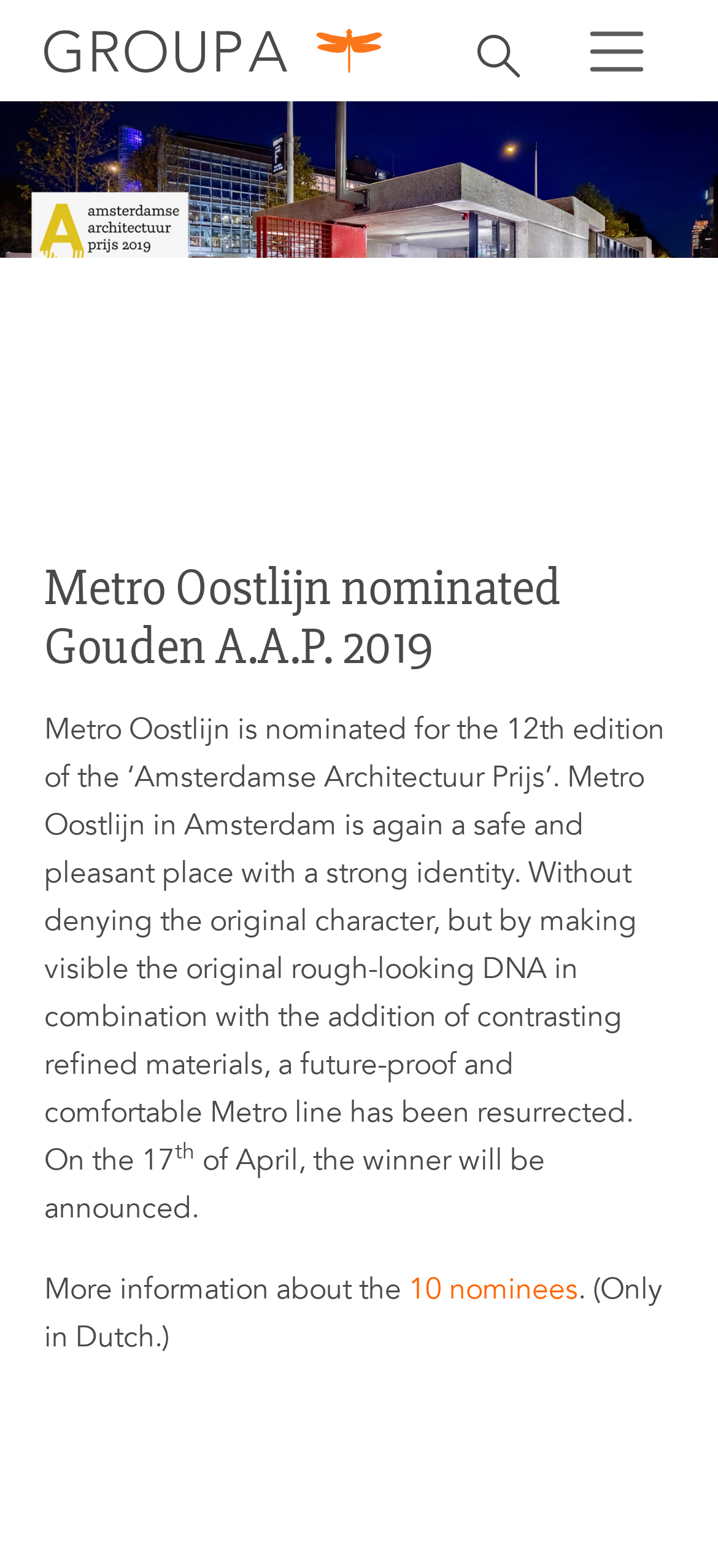Is the information about the Amsterdamse Architectuur Prijs available in English?
Answer the question with a single word or phrase derived from the image.

No